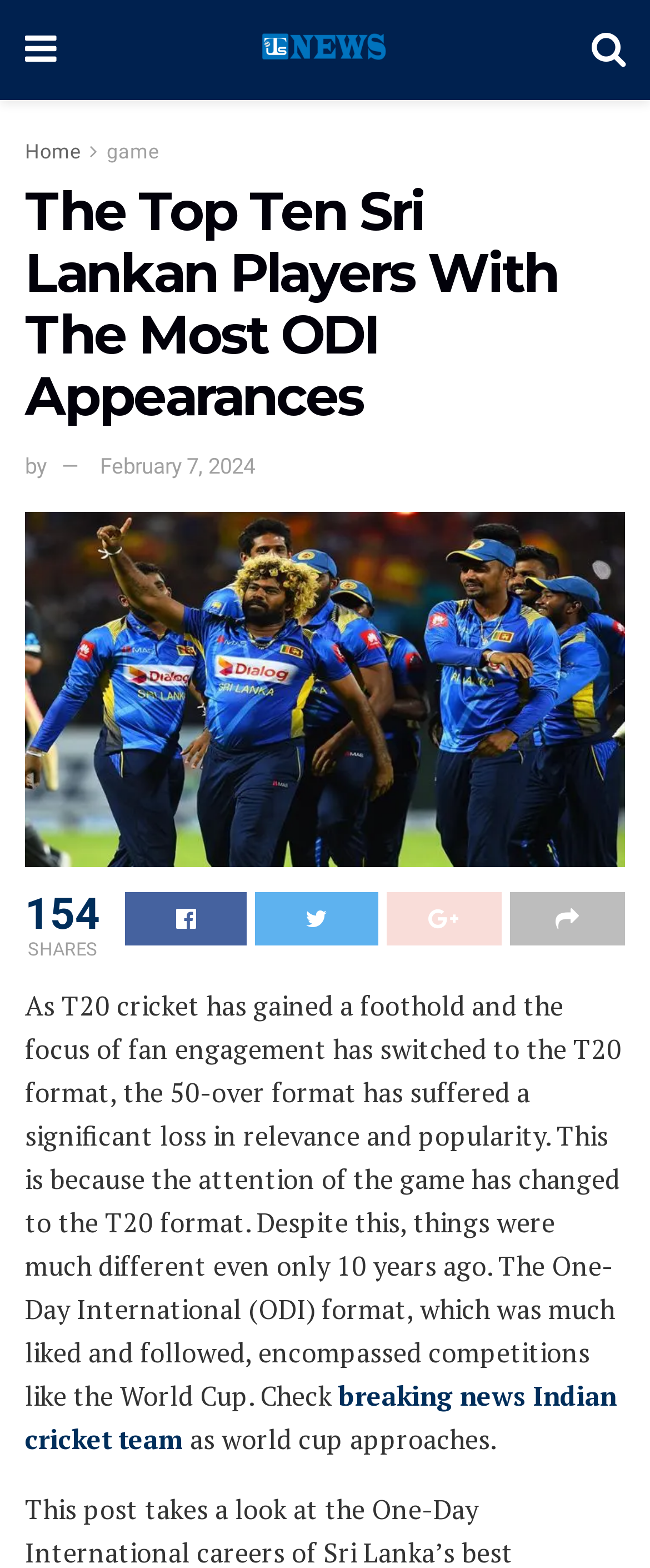Determine the bounding box coordinates of the UI element that matches the following description: "Audiobooks". The coordinates should be four float numbers between 0 and 1 in the format [left, top, right, bottom].

None